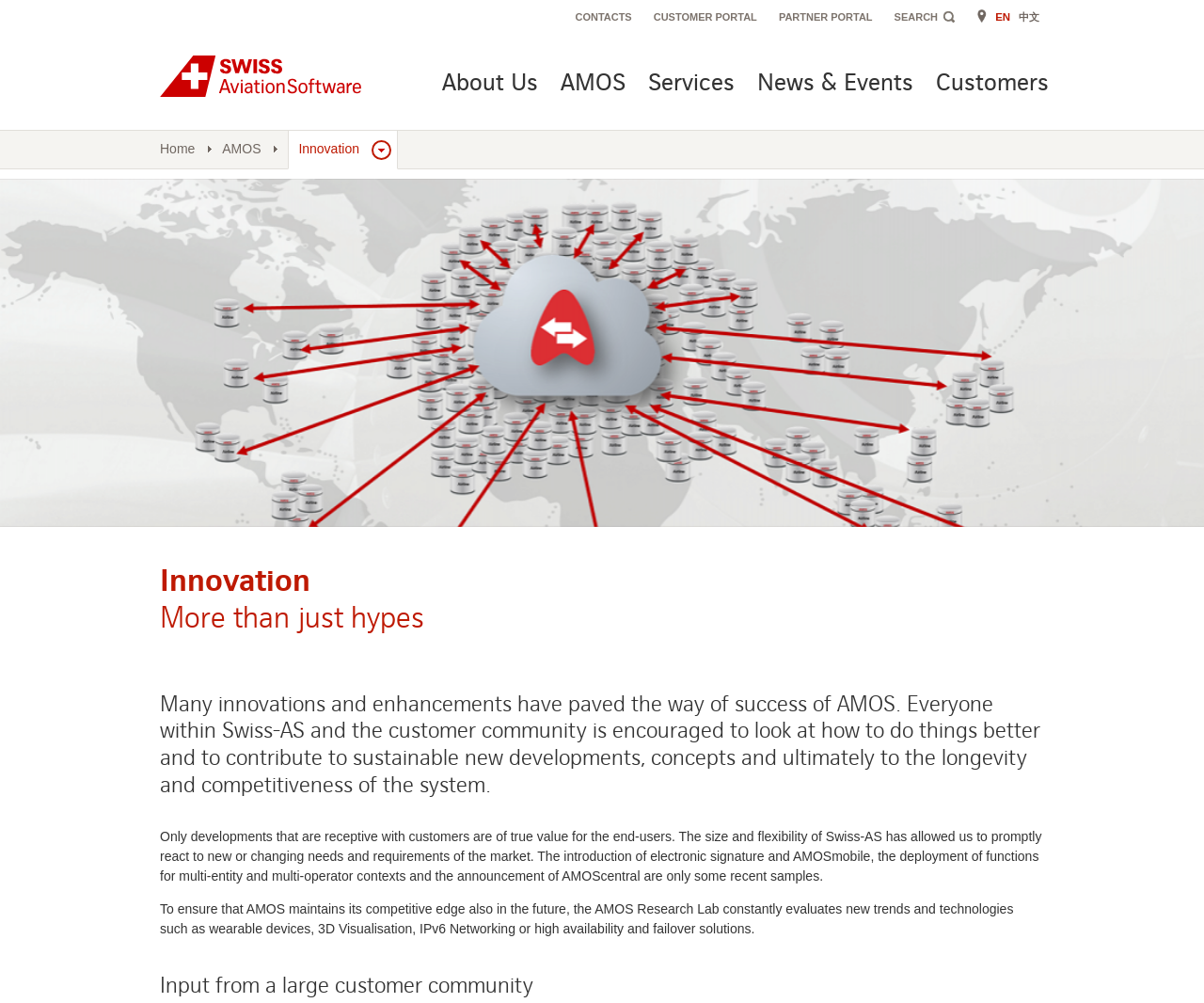What is the purpose of the AMOS Research Lab?
Kindly offer a detailed explanation using the data available in the image.

According to the webpage, 'To ensure that AMOS maintains its competitive edge also in the future, the AMOS Research Lab constantly evaluates new trends and technologies...' which implies that the purpose of the AMOS Research Lab is to evaluate new trends and technologies.